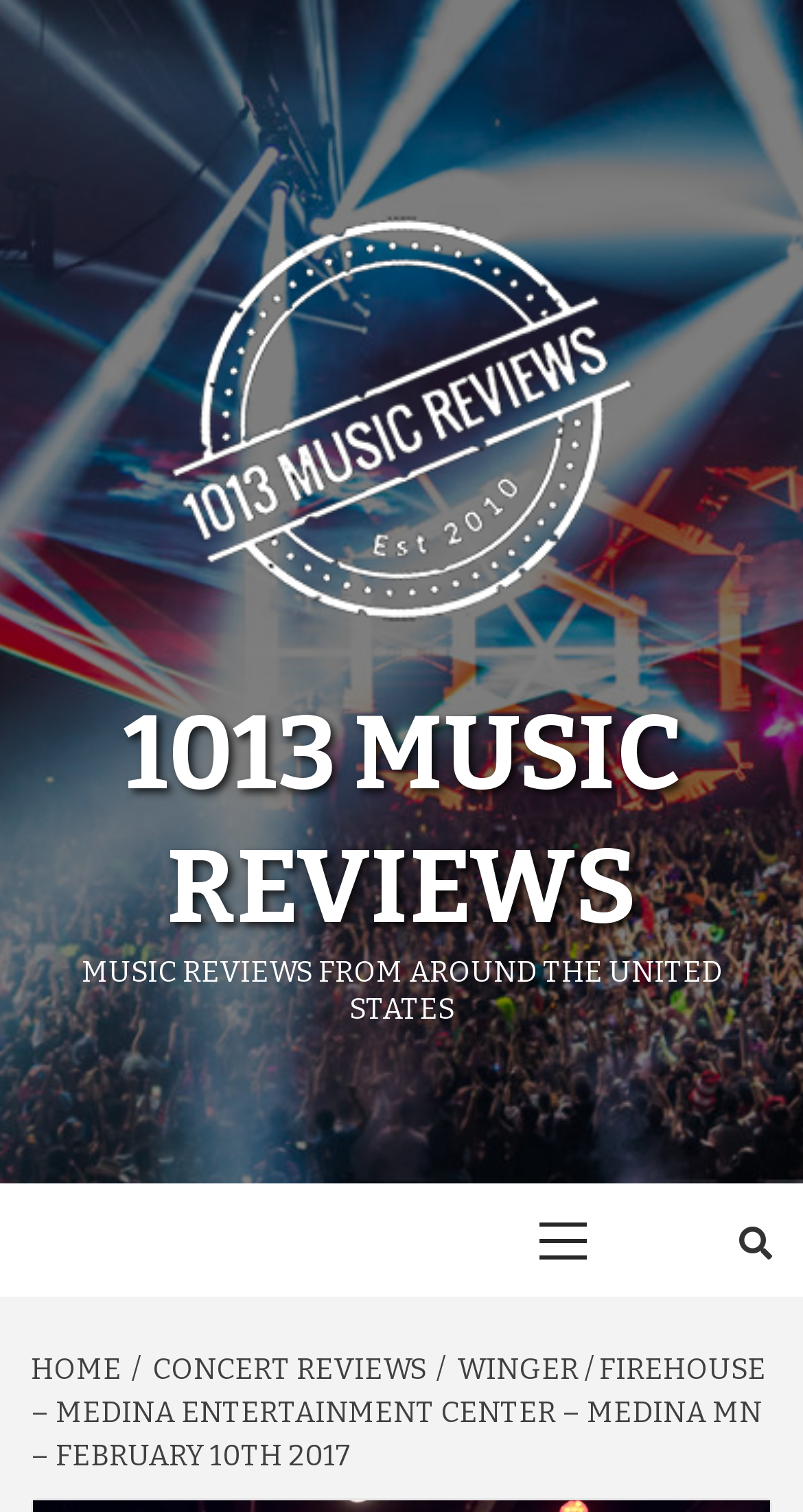What is the main heading of this webpage? Please extract and provide it.

Winger / Firehouse – Medina Entertainment Center – Medina MN – February 10th 2017